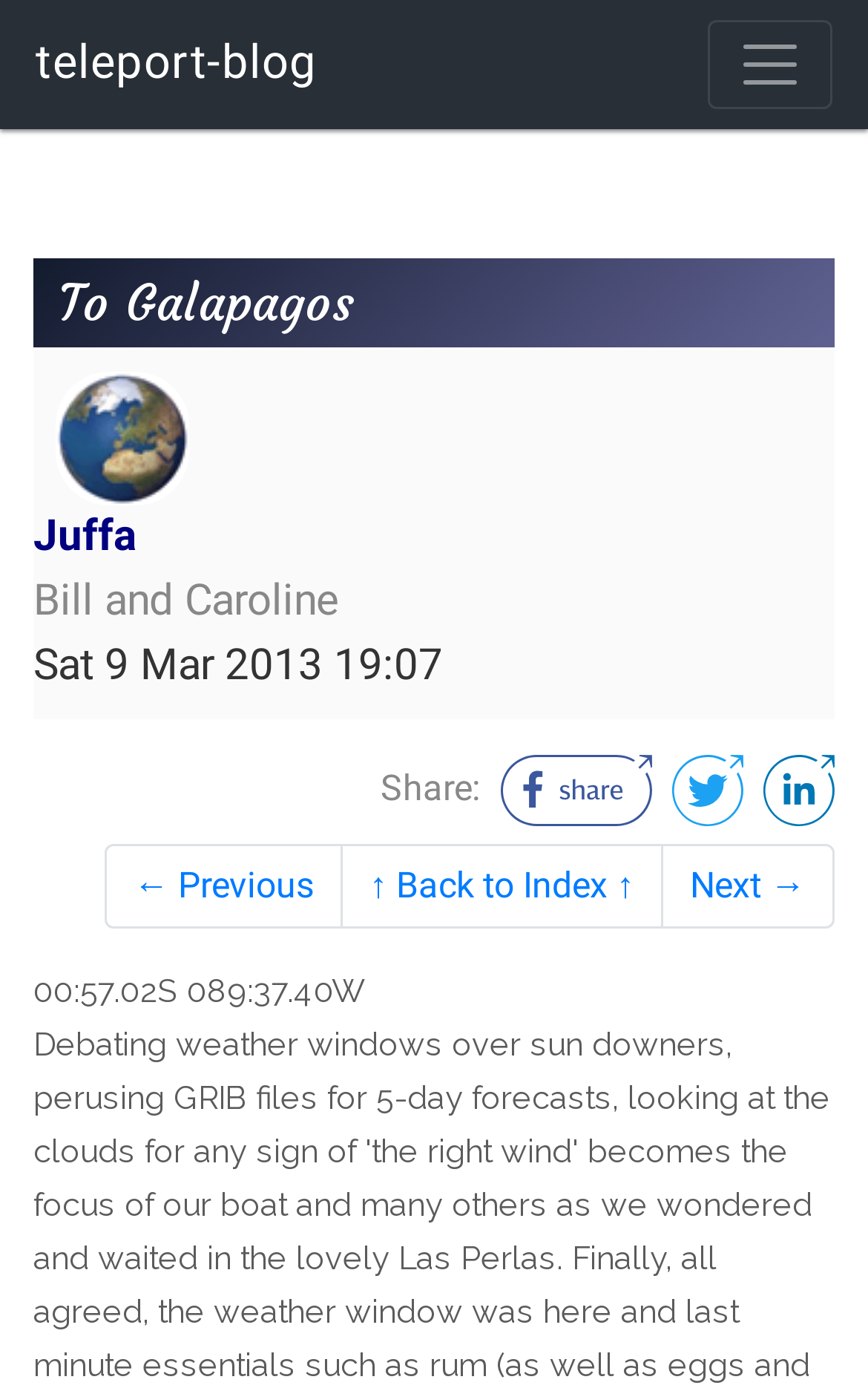Determine the bounding box coordinates of the UI element described by: "↑ Back to Index ↑".

[0.392, 0.607, 0.764, 0.667]